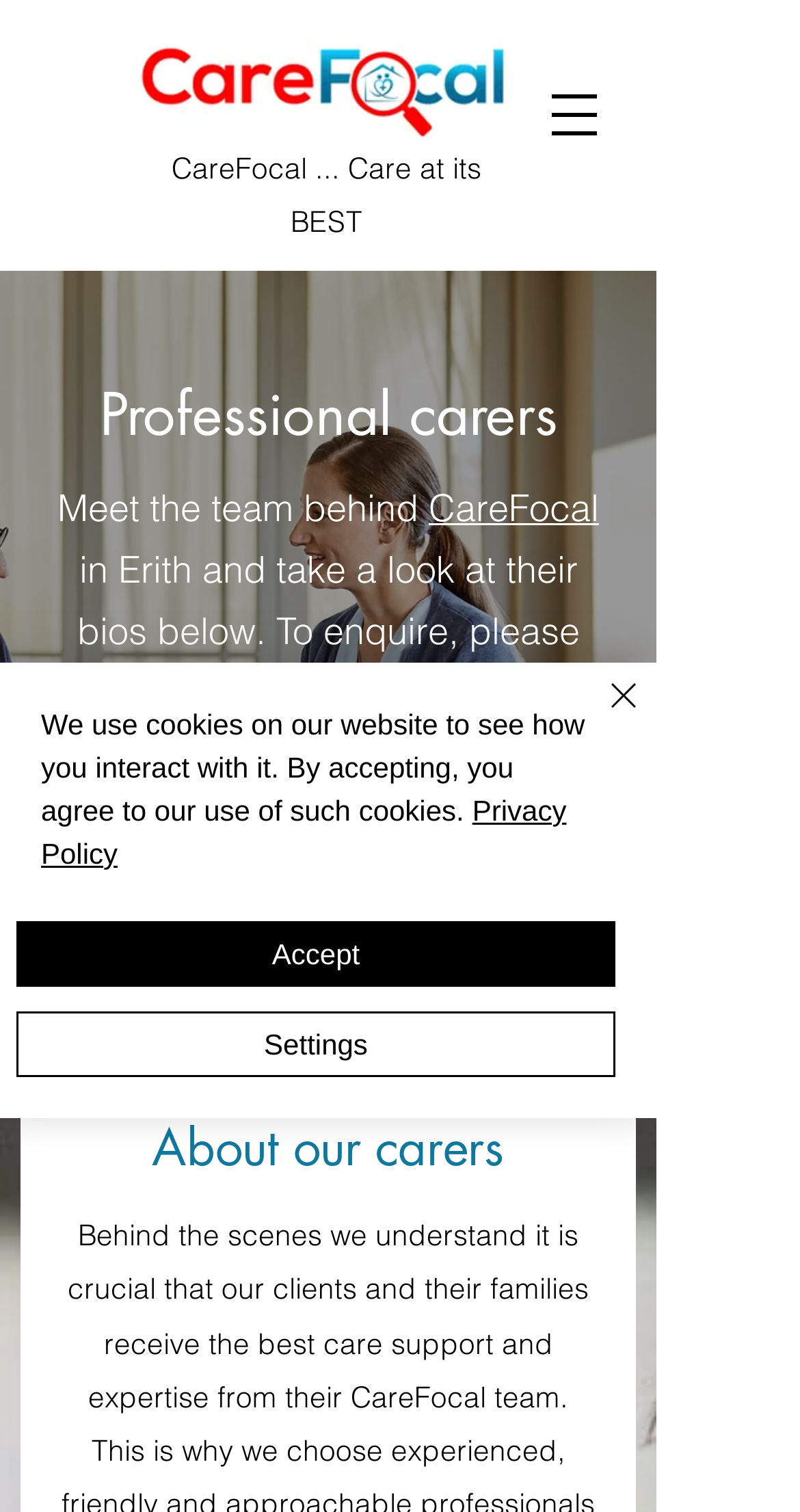Specify the bounding box coordinates of the region I need to click to perform the following instruction: "Open navigation menu". The coordinates must be four float numbers in the range of 0 to 1, i.e., [left, top, right, bottom].

[0.667, 0.049, 0.769, 0.103]